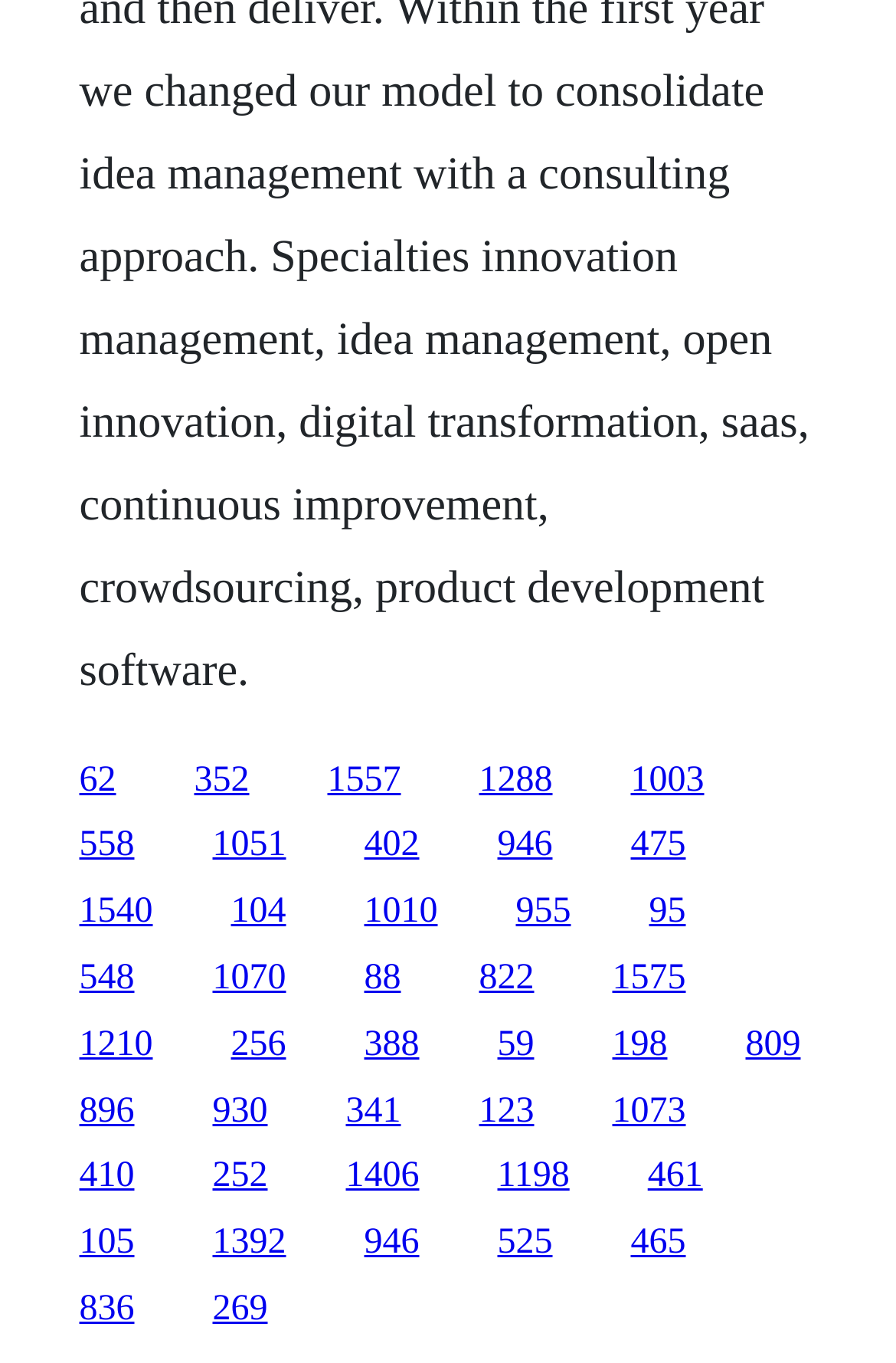How many links are in the top half of the webpage?
Using the image, provide a detailed and thorough answer to the question.

By analyzing the y1 and y2 coordinates of each link's bounding box, I determined that 15 links have y1 coordinates less than 0.75, indicating they are located in the top half of the webpage.